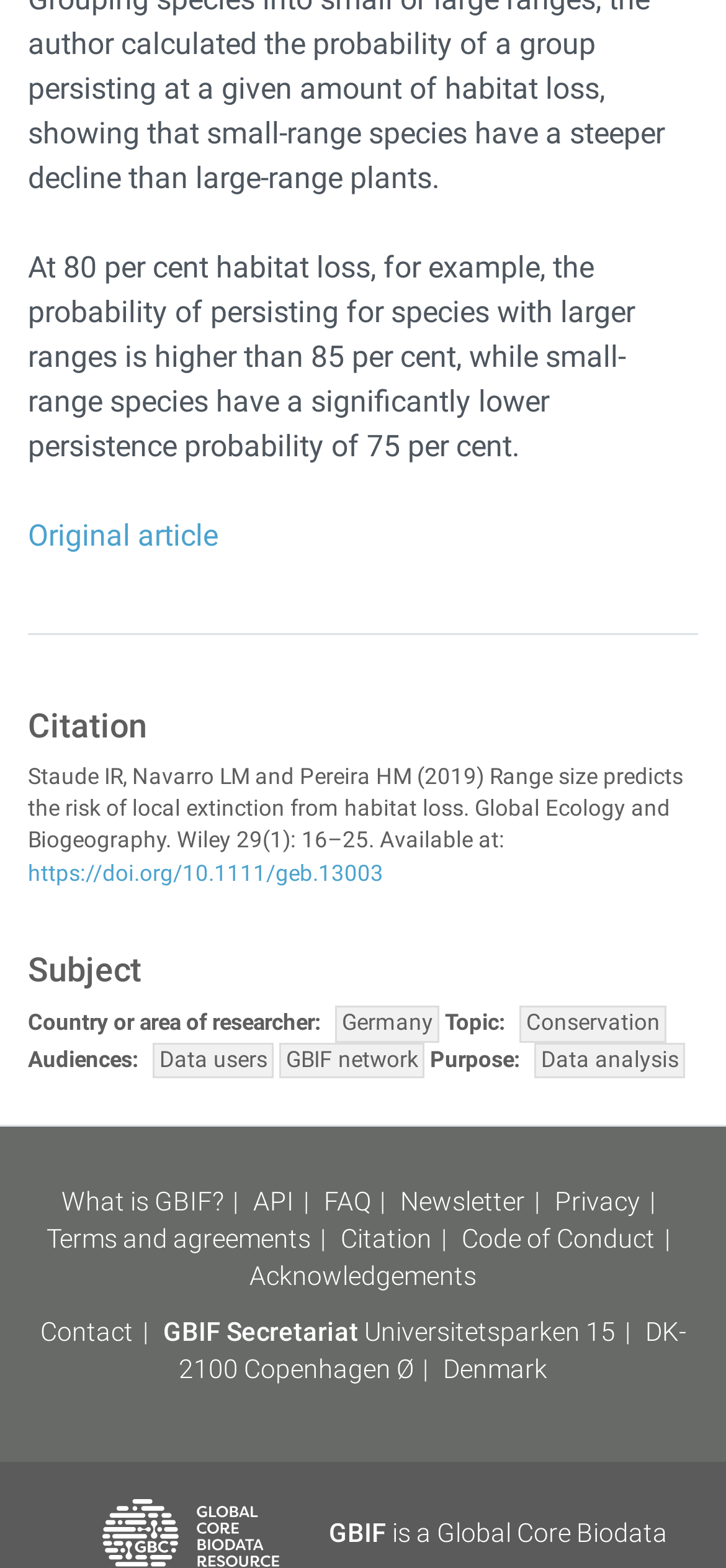For the element described, predict the bounding box coordinates as (top-left x, top-left y, bottom-right x, bottom-right y). All values should be between 0 and 1. Element description: Data analysis

[0.736, 0.665, 0.944, 0.687]